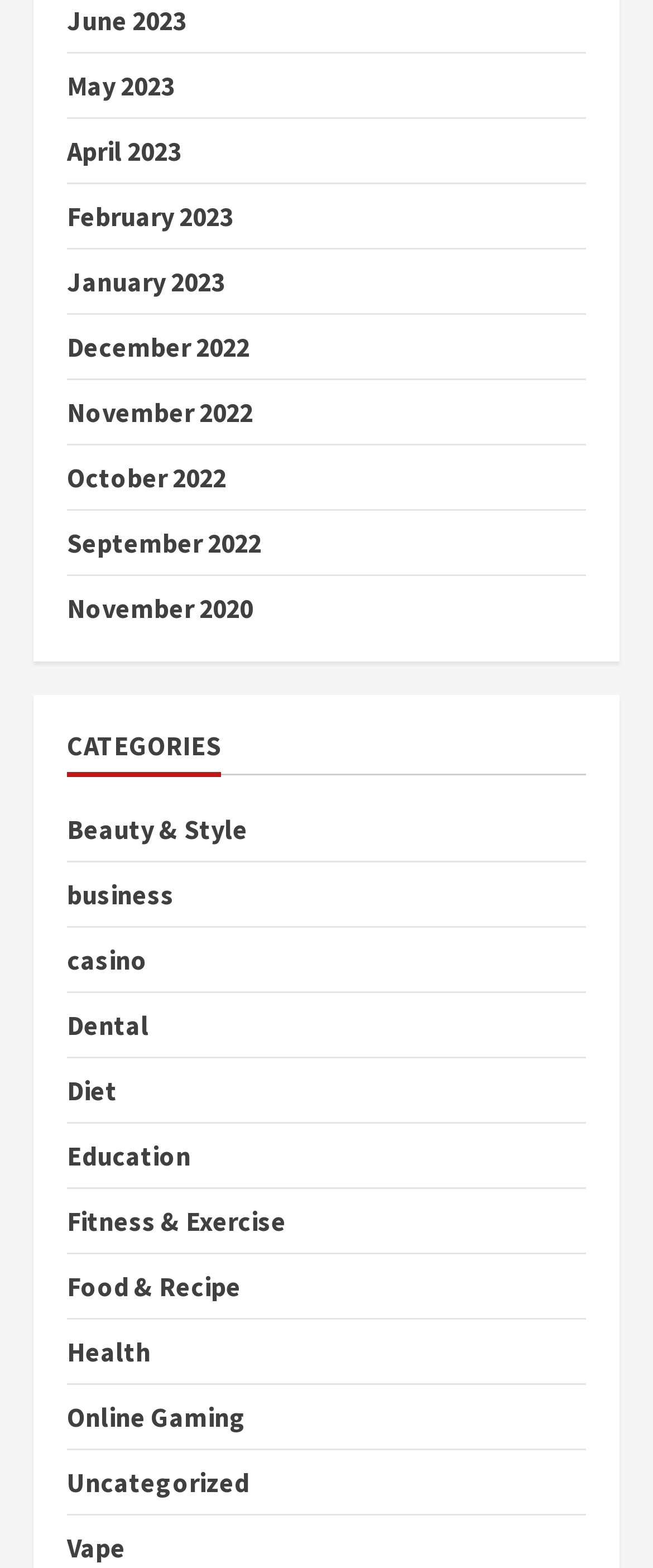Locate the bounding box coordinates of the element to click to perform the following action: 'browse Beauty & Style'. The coordinates should be given as four float values between 0 and 1, in the form of [left, top, right, bottom].

[0.103, 0.516, 0.379, 0.542]